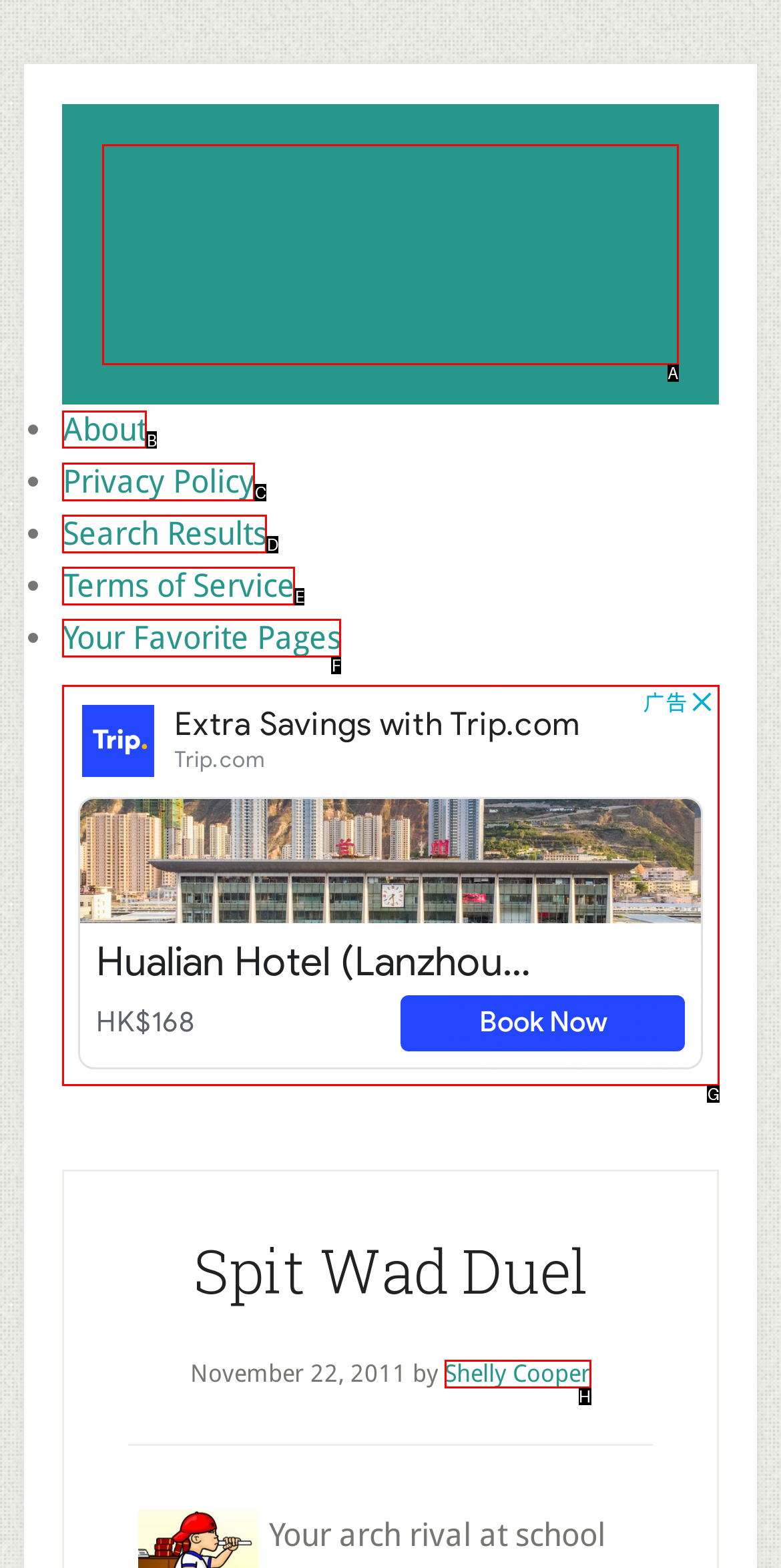To complete the task: go to About, which option should I click? Answer with the appropriate letter from the provided choices.

B